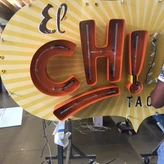What is the dominant color of the background of the neon sign? Based on the image, give a response in one word or a short phrase.

Yellow